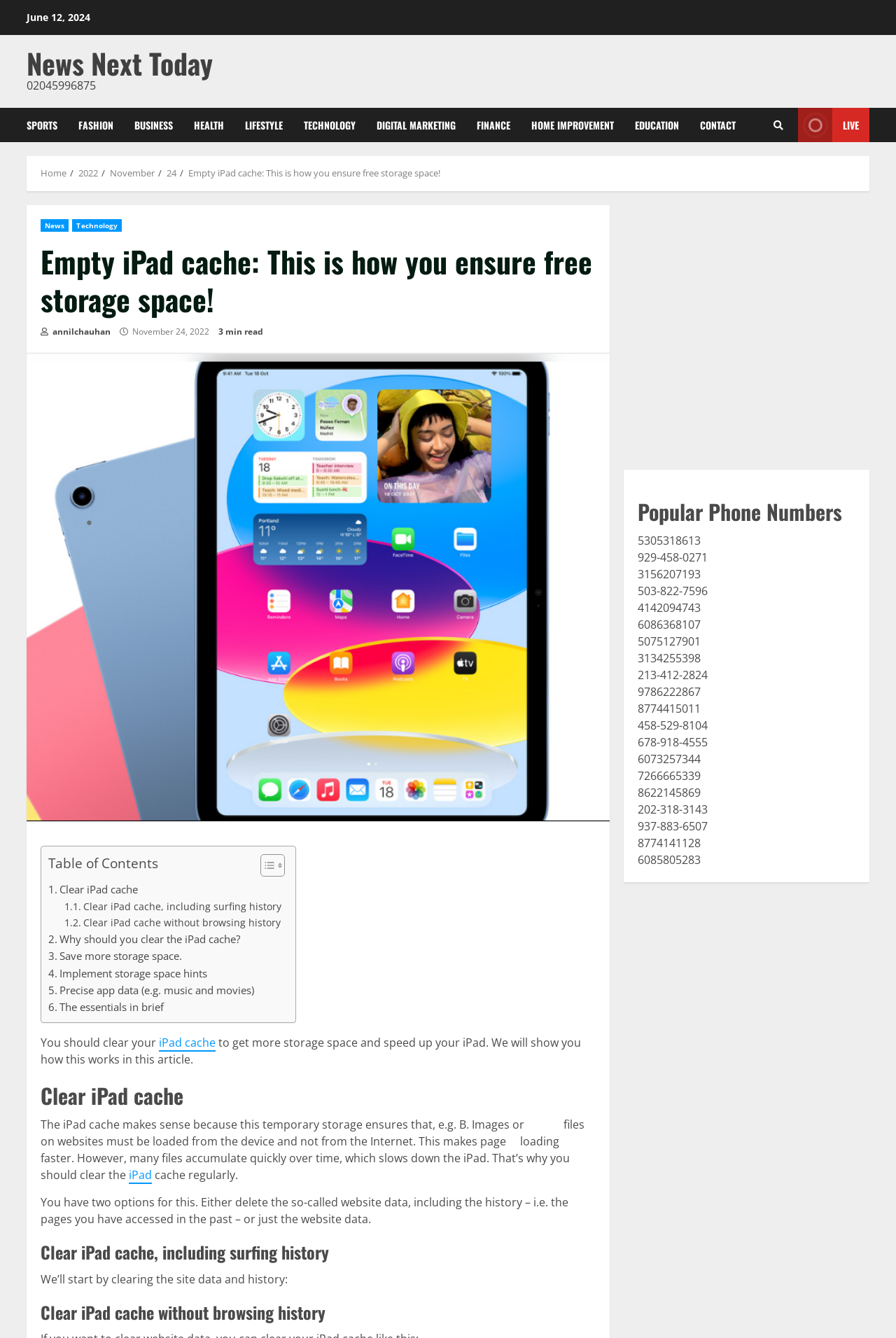How many links are in the navigation breadcrumbs?
Please respond to the question with as much detail as possible.

I found the number of links in the navigation breadcrumbs by counting the links in the navigation element, which are 'Home', '2022', 'November', '24', and 'Empty iPad cache: This is how you ensure free storage space!'.